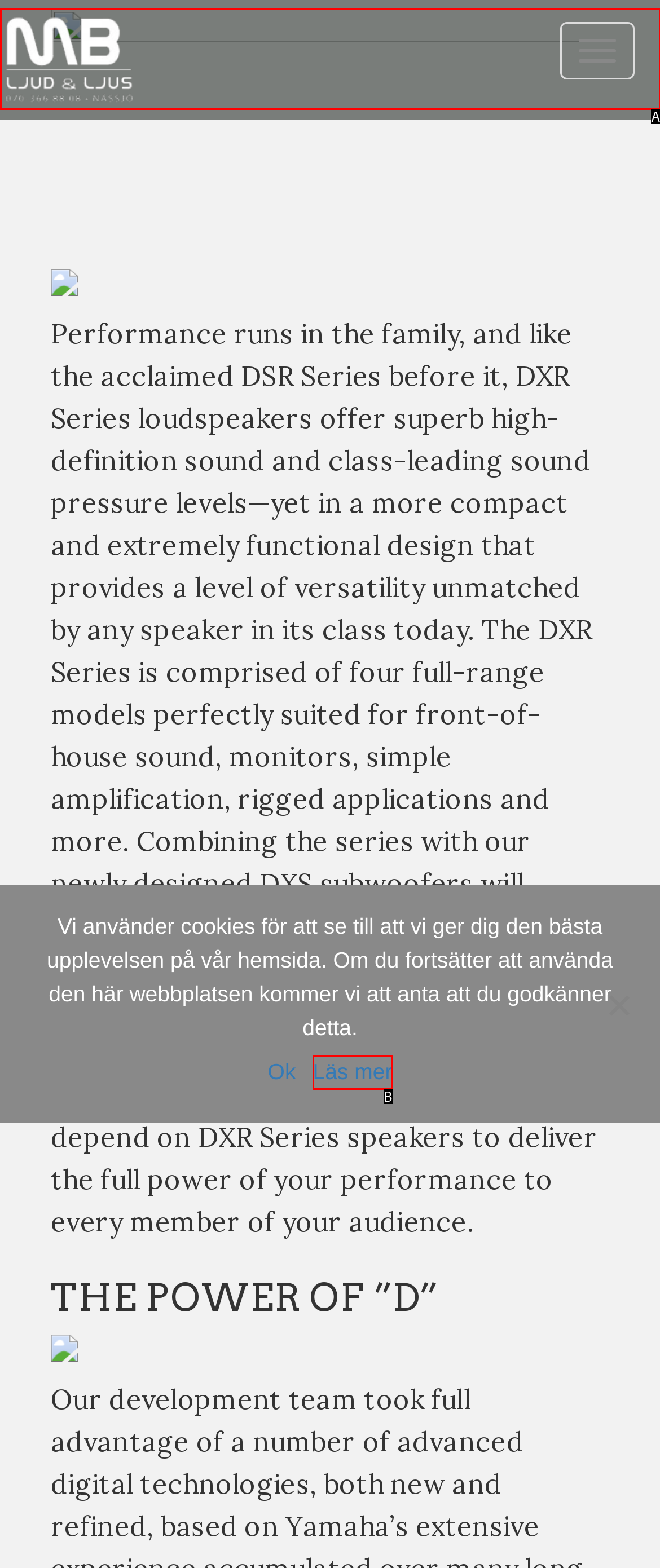Identify the HTML element that corresponds to the description: alt="MB ljud & ljus" Provide the letter of the correct option directly.

A